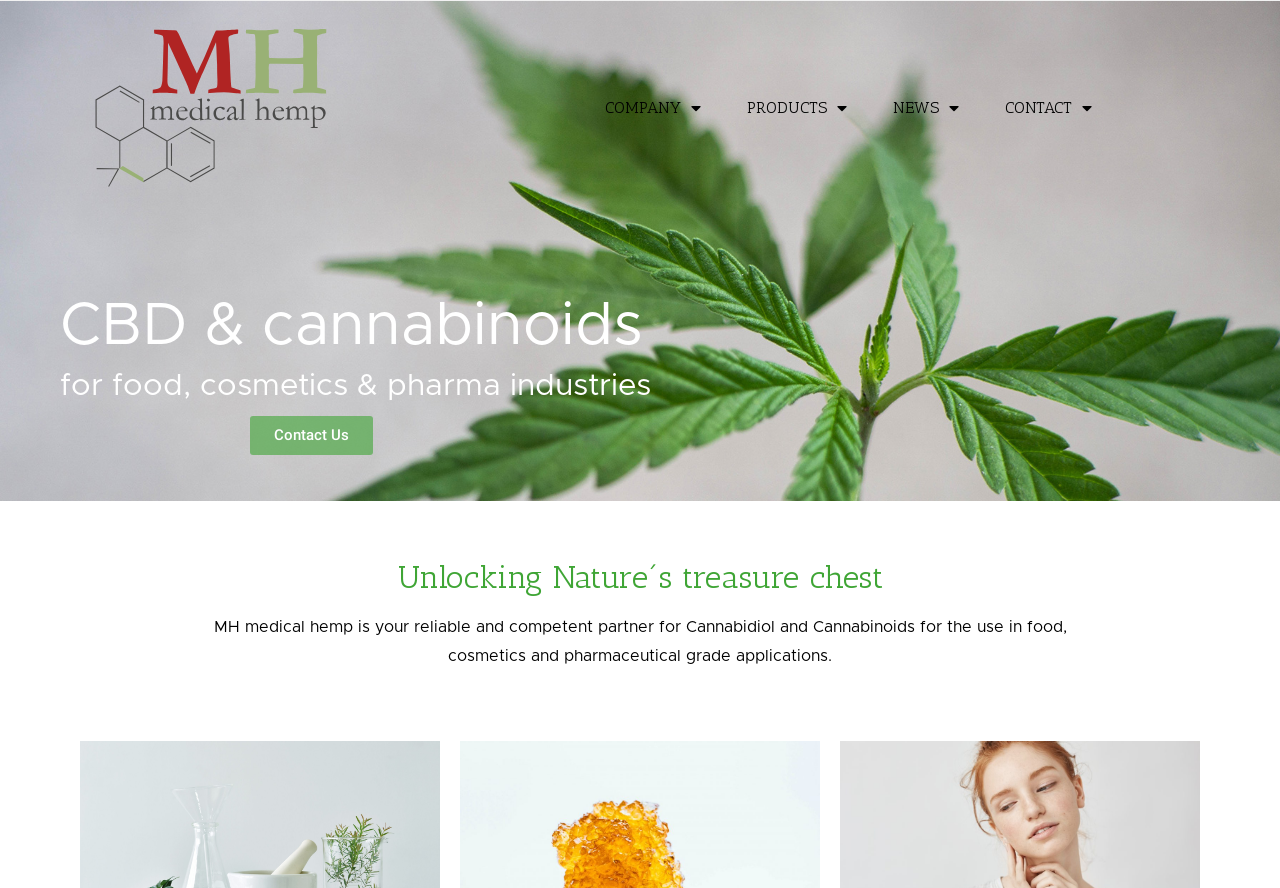What is MH medical hemp a partner for?
Look at the image and answer the question using a single word or phrase.

Cannabidiol and Cannabinoids